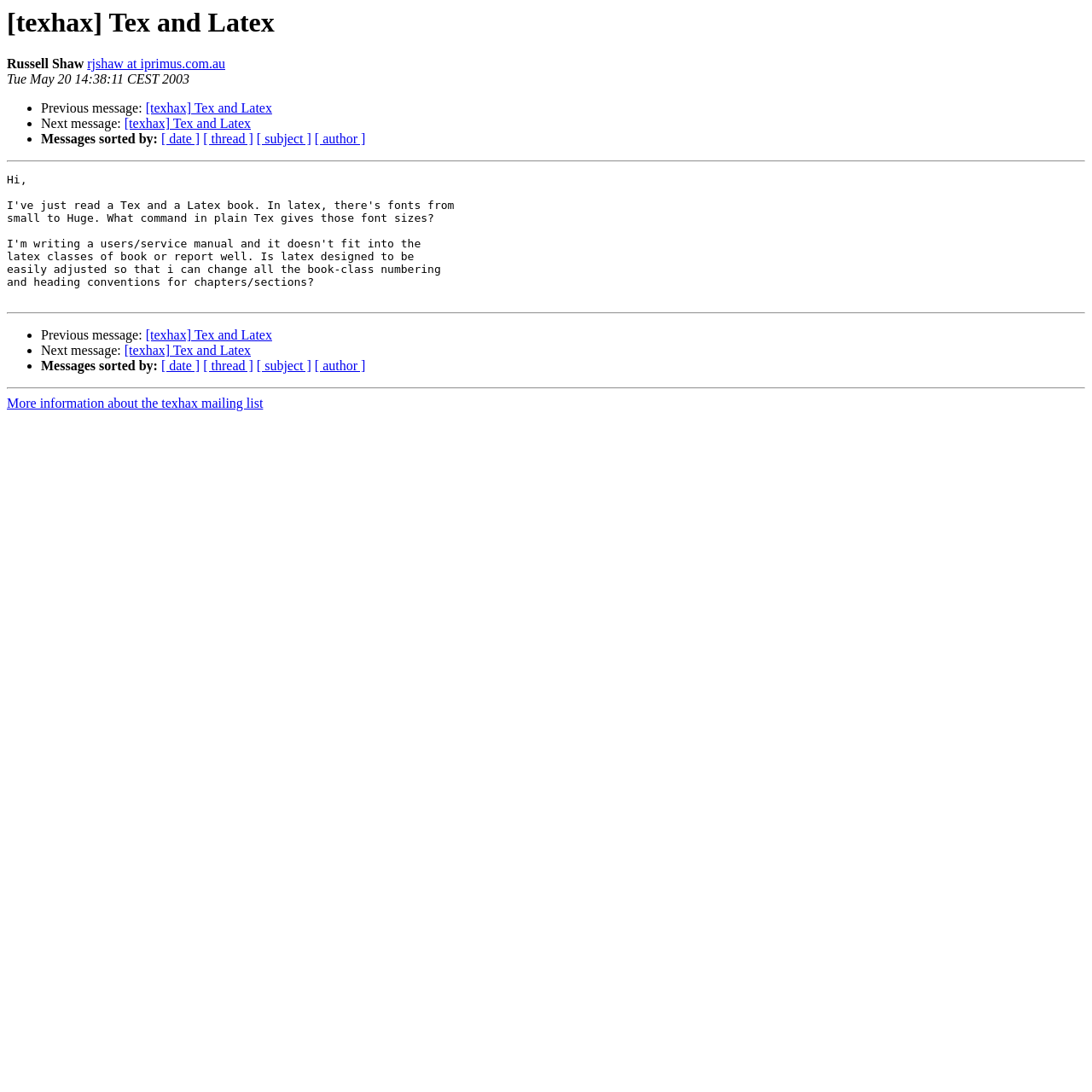Give the bounding box coordinates for this UI element: "[texhax] Tex and Latex". The coordinates should be four float numbers between 0 and 1, arranged as [left, top, right, bottom].

[0.133, 0.3, 0.249, 0.314]